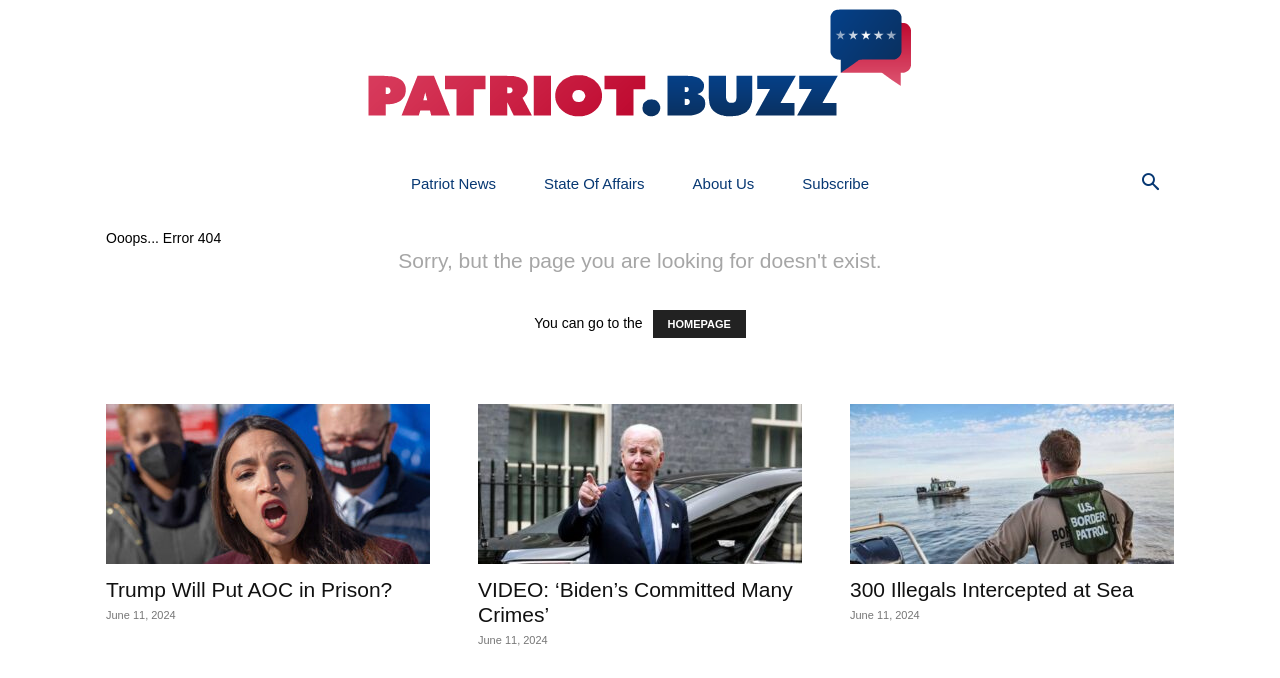Can you specify the bounding box coordinates of the area that needs to be clicked to fulfill the following instruction: "go to Patriot Buzz homepage"?

[0.0, 0.0, 1.0, 0.236]